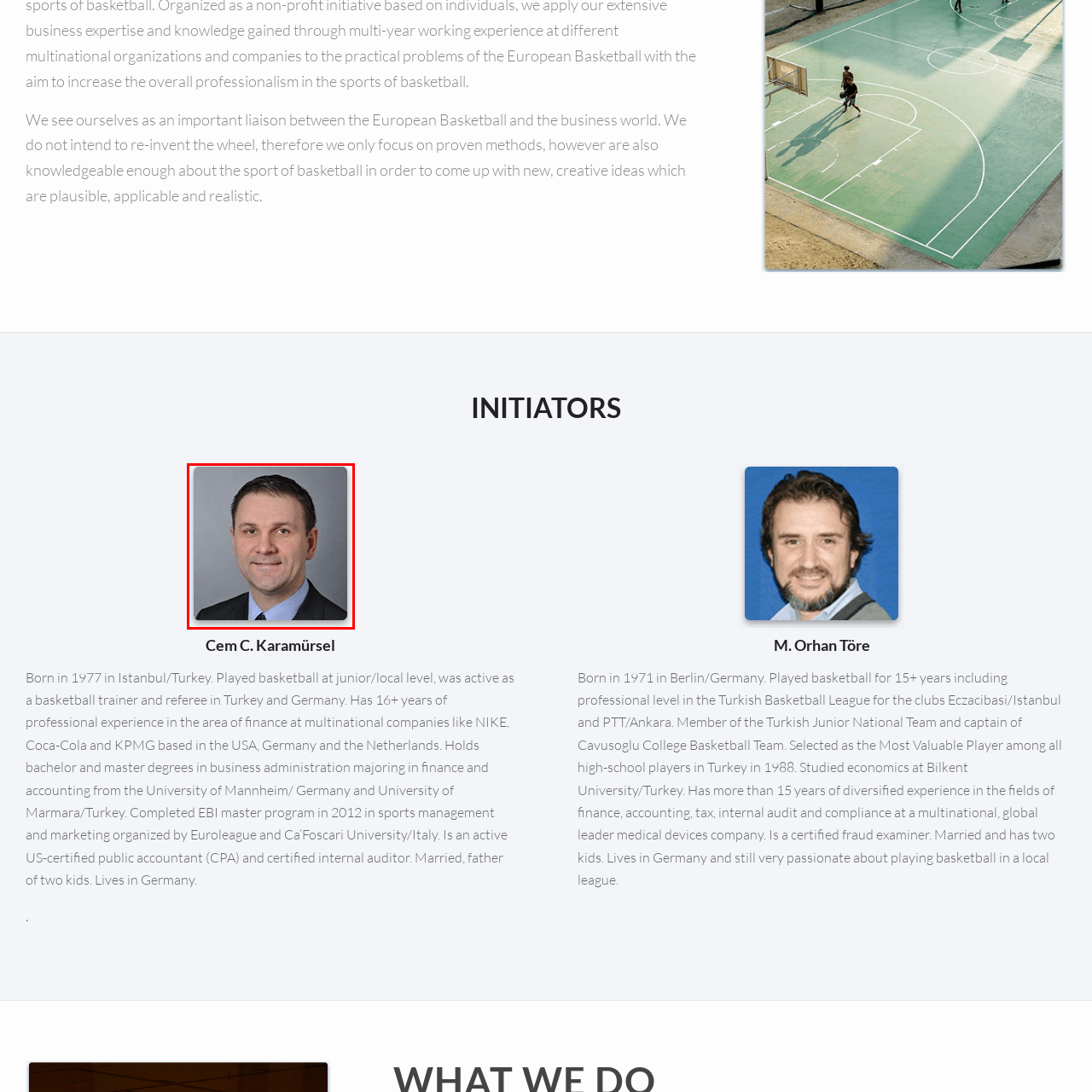Describe fully the image that is contained within the red bounding box.

This image features a professional portrait of Cem C. Karamürsel. Born in 1977 in Istanbul, Turkey, he has a rich background in both basketball and finance. Karamürsel played basketball at the junior level and served as a trainer and referee in both Turkey and Germany. With over 16 years of professional experience in finance at multinational companies such as NIKE, Coca-Cola, and KPMG, he combines his passion for basketball with substantial business acumen. He holds bachelor's and master's degrees in business administration with a focus on finance and accounting, and completed a master's program in sports management and marketing in 2012. Karamürsel is also a certified public accountant (CPA) and certified internal auditor, emphasizing his commitment to professional excellence. He lives in Germany with his family.